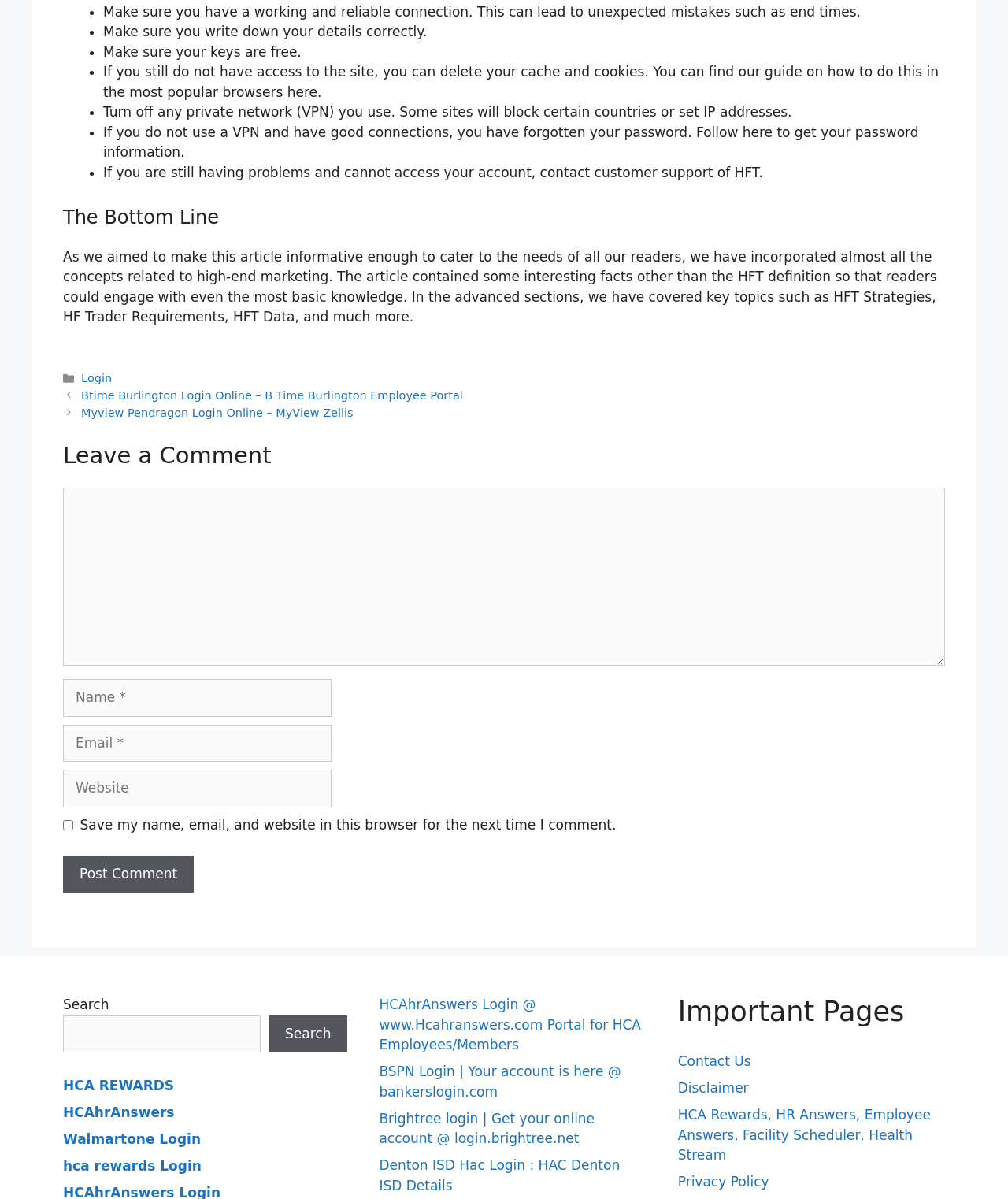What is the purpose of the 'Leave a Comment' section?
We need a detailed and exhaustive answer to the question. Please elaborate.

The 'Leave a Comment' section is indicated by the heading element with the text 'Leave a Comment'. This section contains a textbox for the comment, fields for name, email, and website, and a checkbox to save the user's information. The purpose of this section is to allow users to leave comments on the webpage.